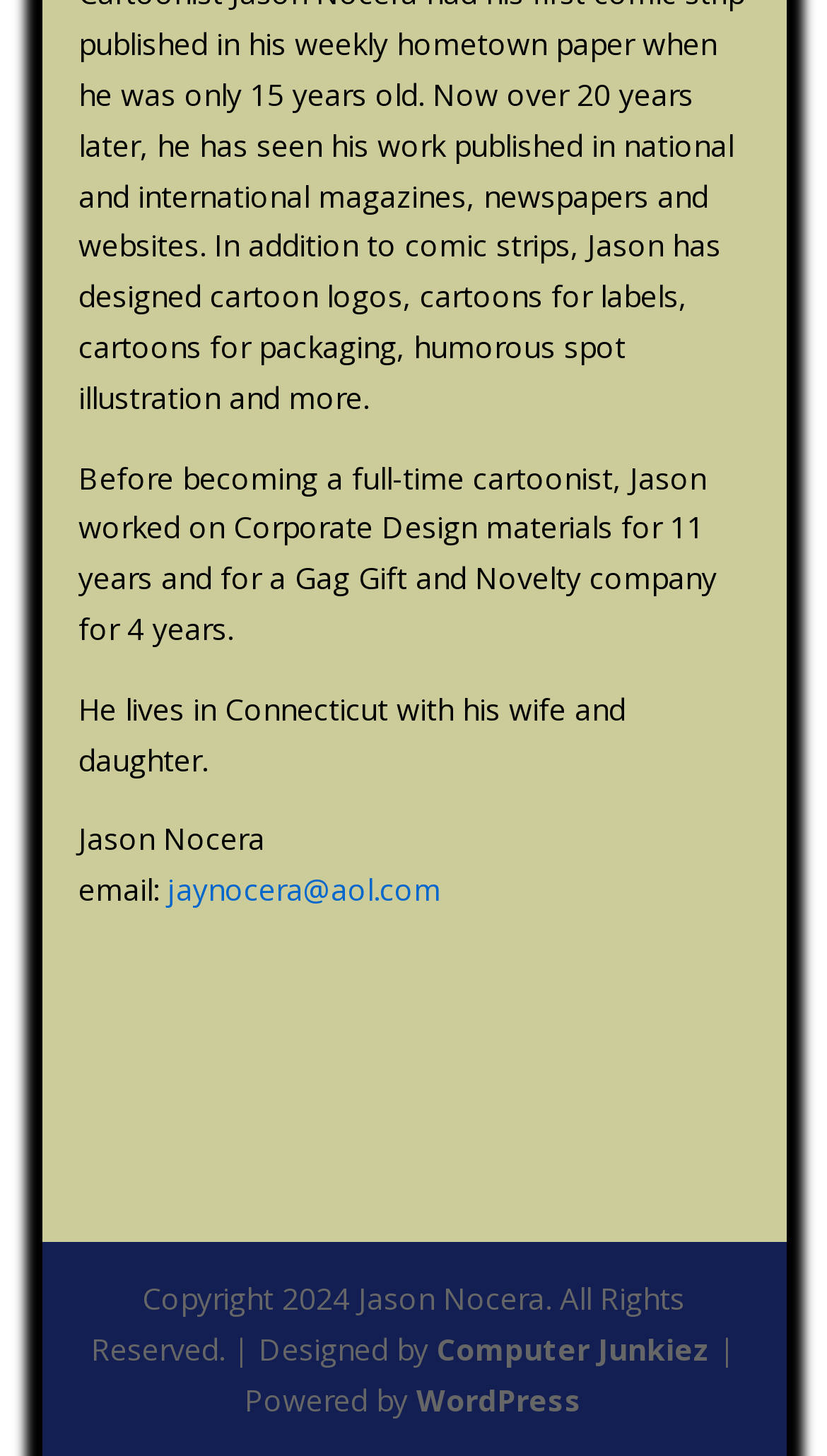Analyze the image and answer the question with as much detail as possible: 
What is the platform that powers the website?

I found this information by looking at the footer of the webpage, where it says 'Powered by WordPress'.